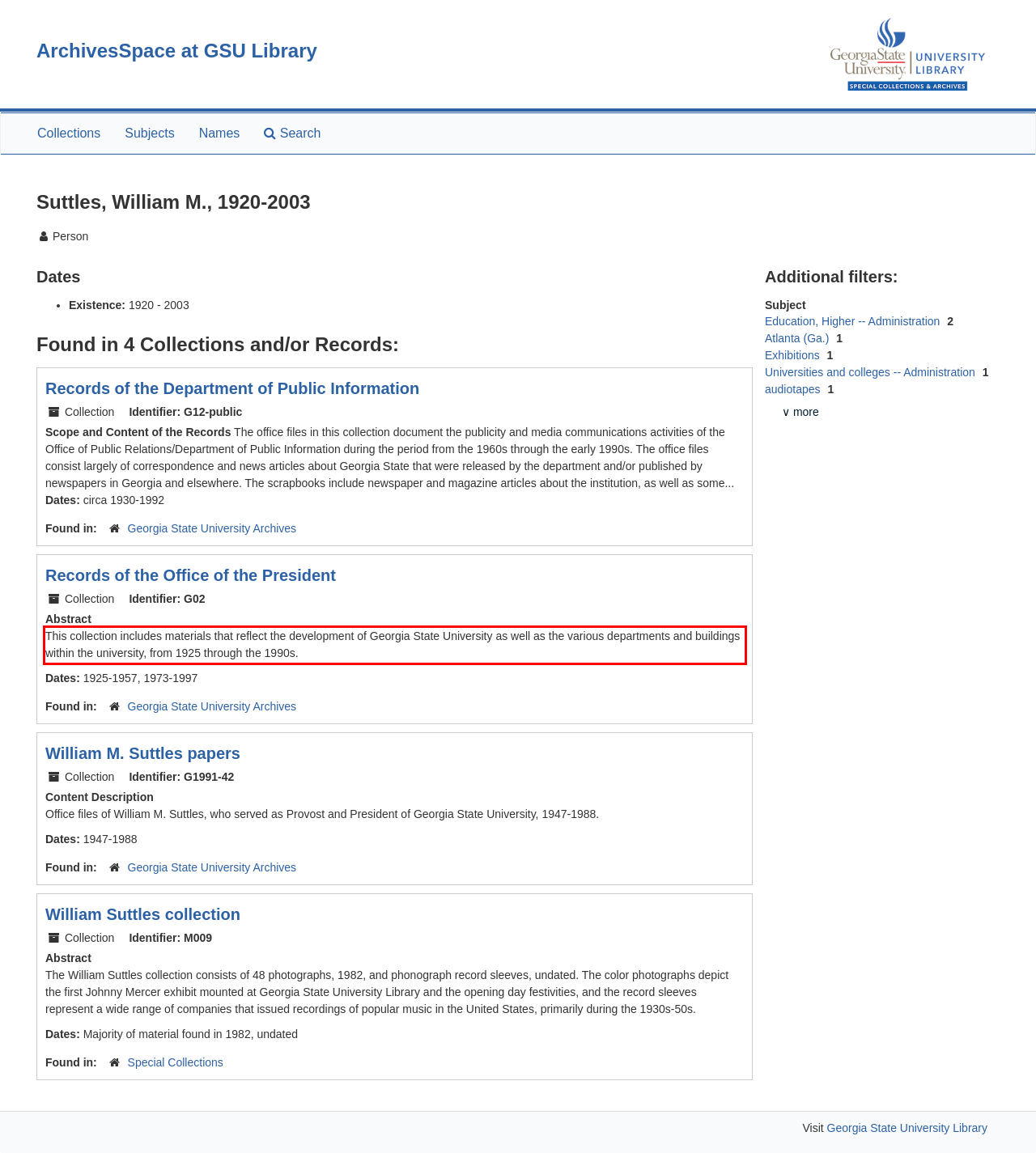You have a screenshot of a webpage with a red bounding box. Identify and extract the text content located inside the red bounding box.

This collection includes materials that reflect the development of Georgia State University as well as the various departments and buildings within the university, from 1925 through the 1990s.